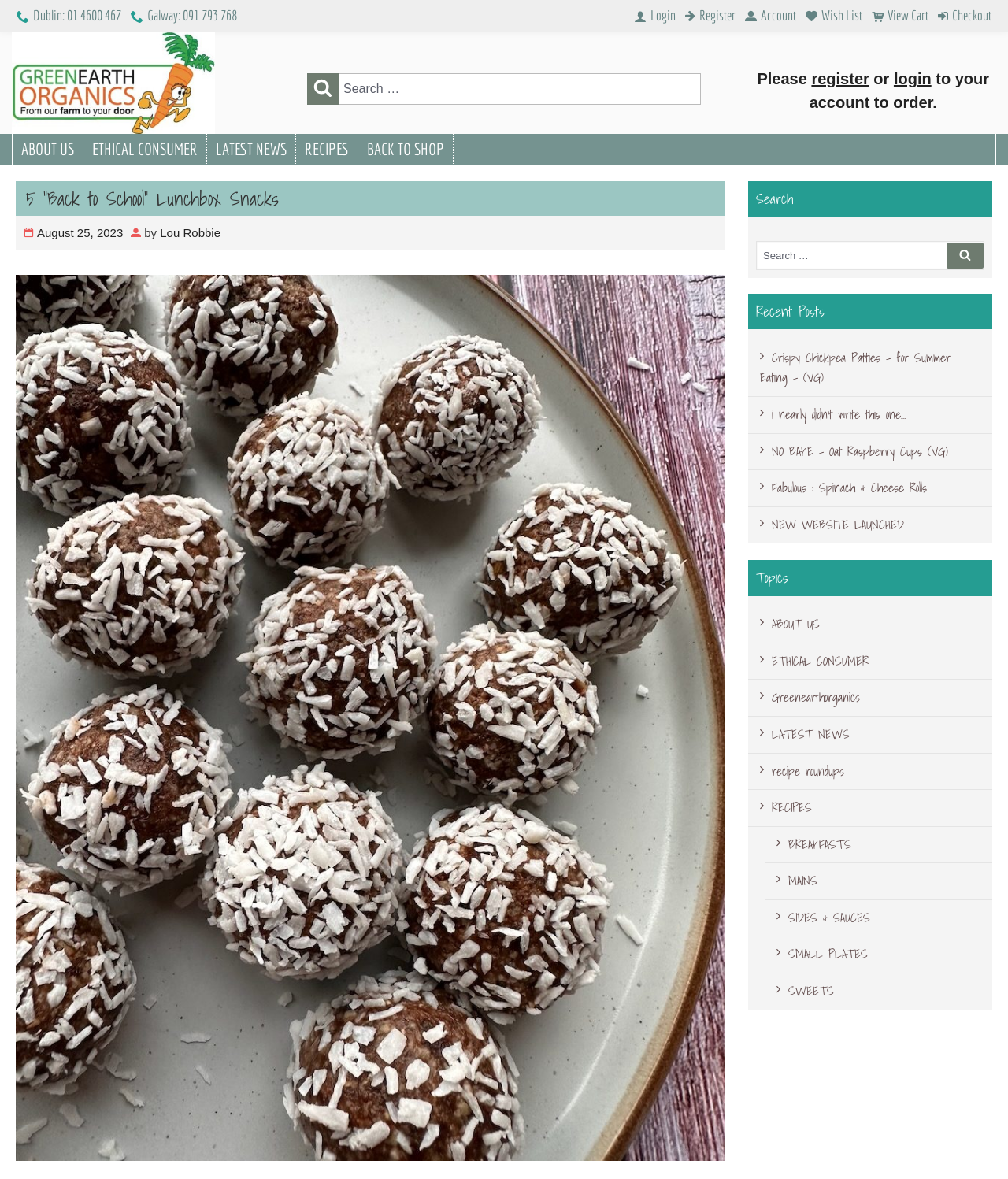Answer the following inquiry with a single word or phrase:
What is the purpose of the search box?

To search for content